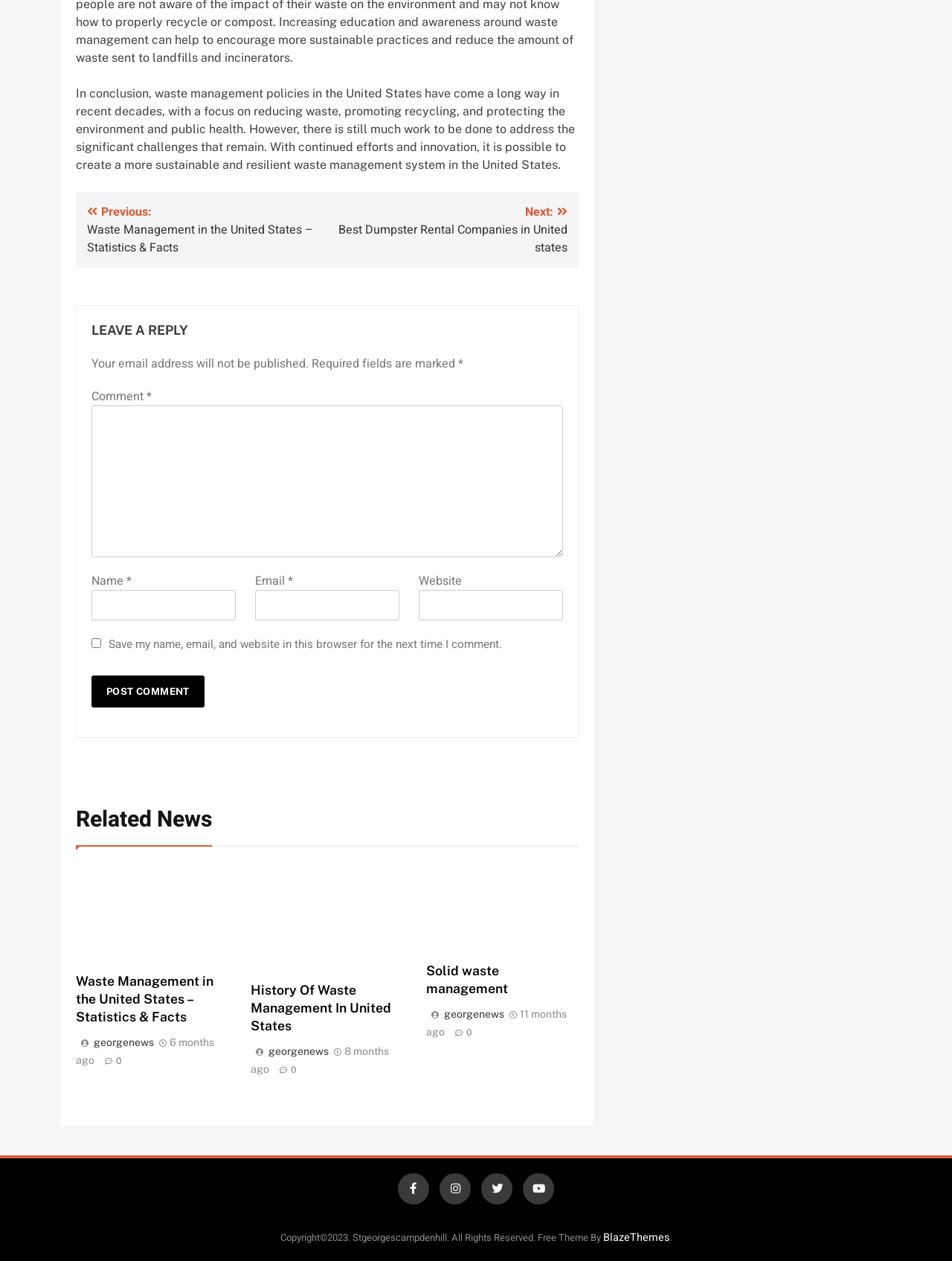What is the topic of the article? Based on the screenshot, please respond with a single word or phrase.

Waste management